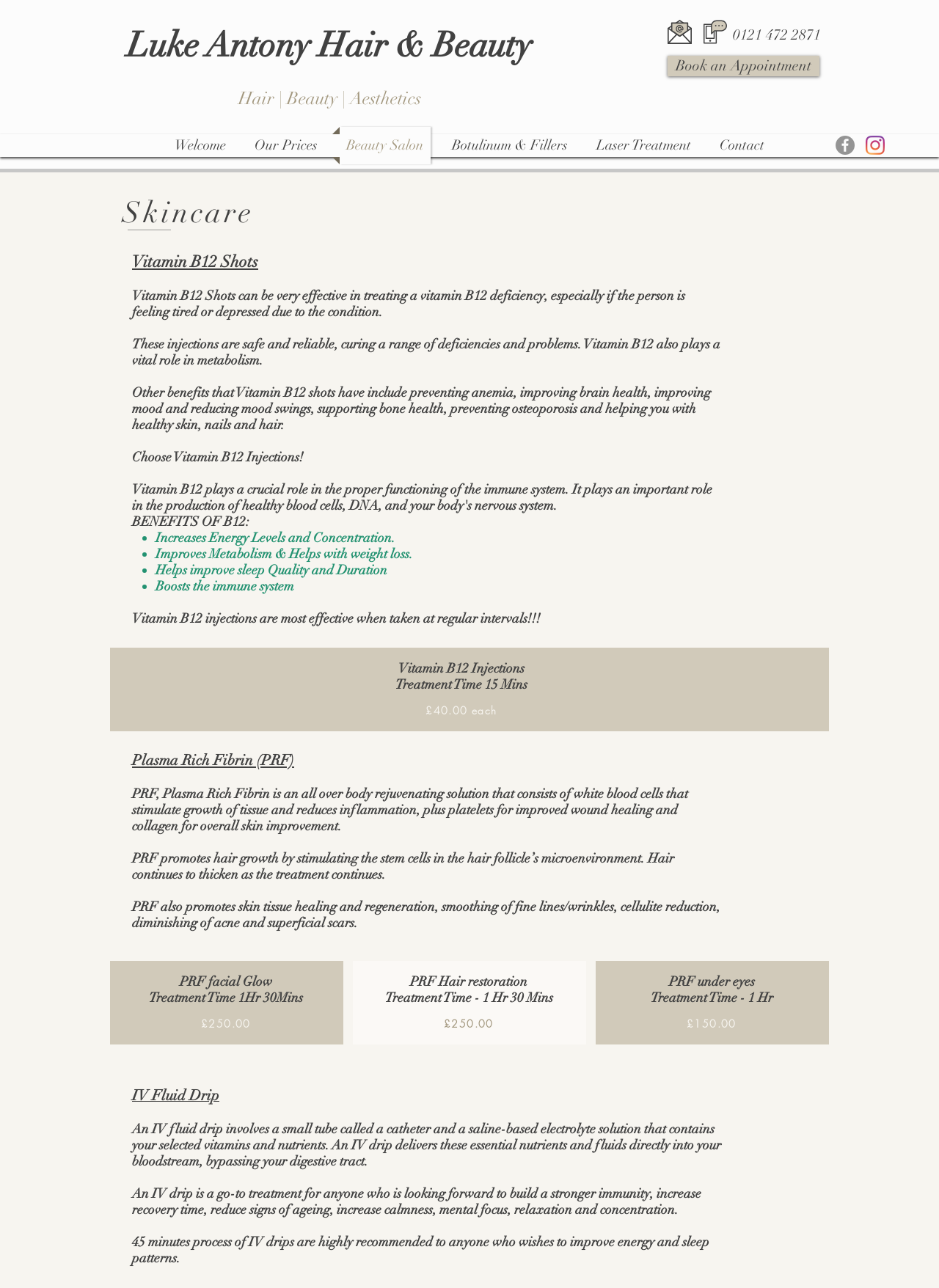Provide the bounding box coordinates for the UI element that is described by this text: "Hair | Beauty |". The coordinates should be in the form of four float numbers between 0 and 1: [left, top, right, bottom].

[0.254, 0.068, 0.372, 0.085]